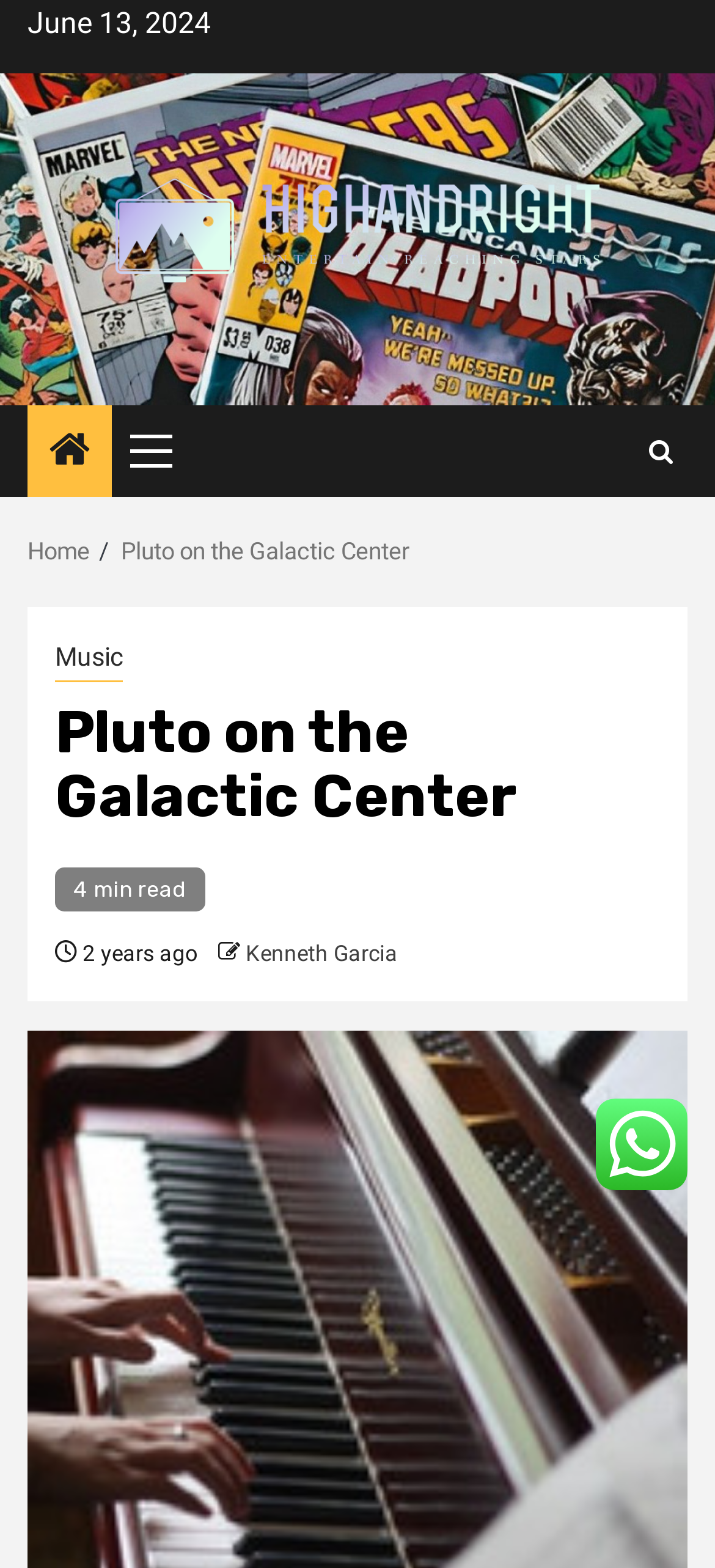Please give a short response to the question using one word or a phrase:
What is the estimated reading time of the article?

4 min